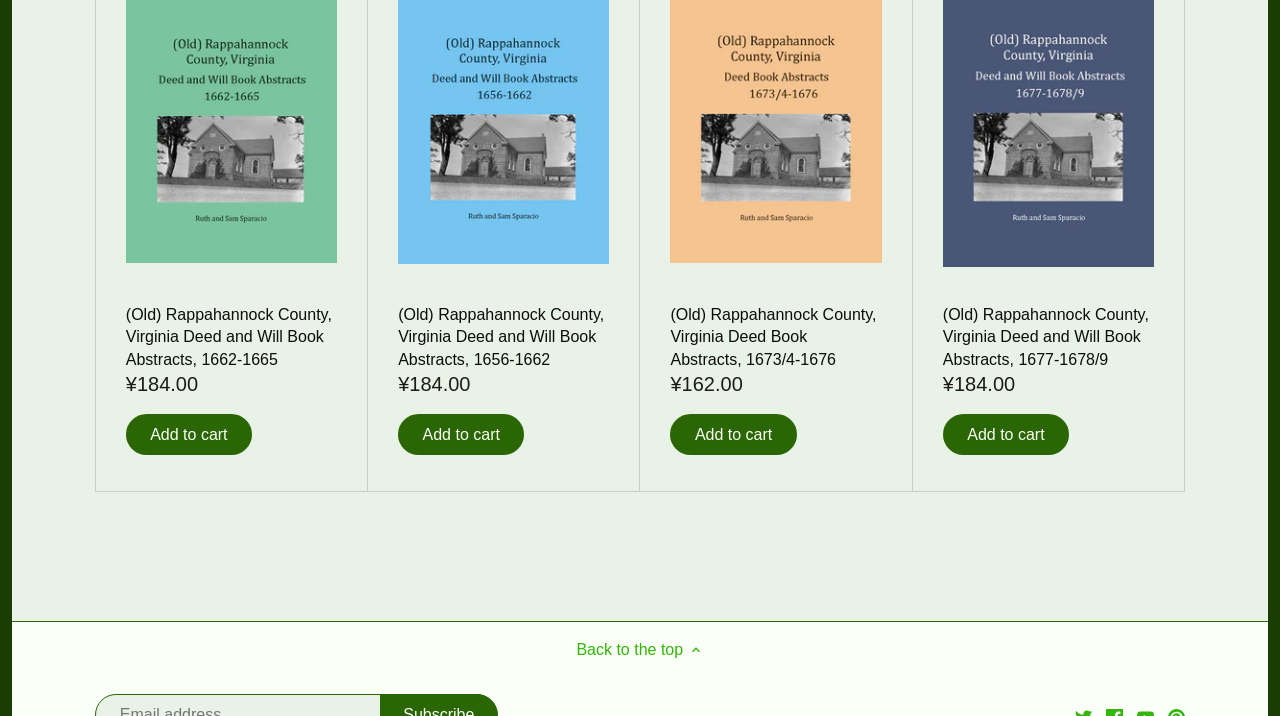Please identify the bounding box coordinates of the clickable area that will allow you to execute the instruction: "Click on the 'Right' button for 'sub-nav-menu-4-37'".

[0.3, 0.003, 0.325, 0.047]